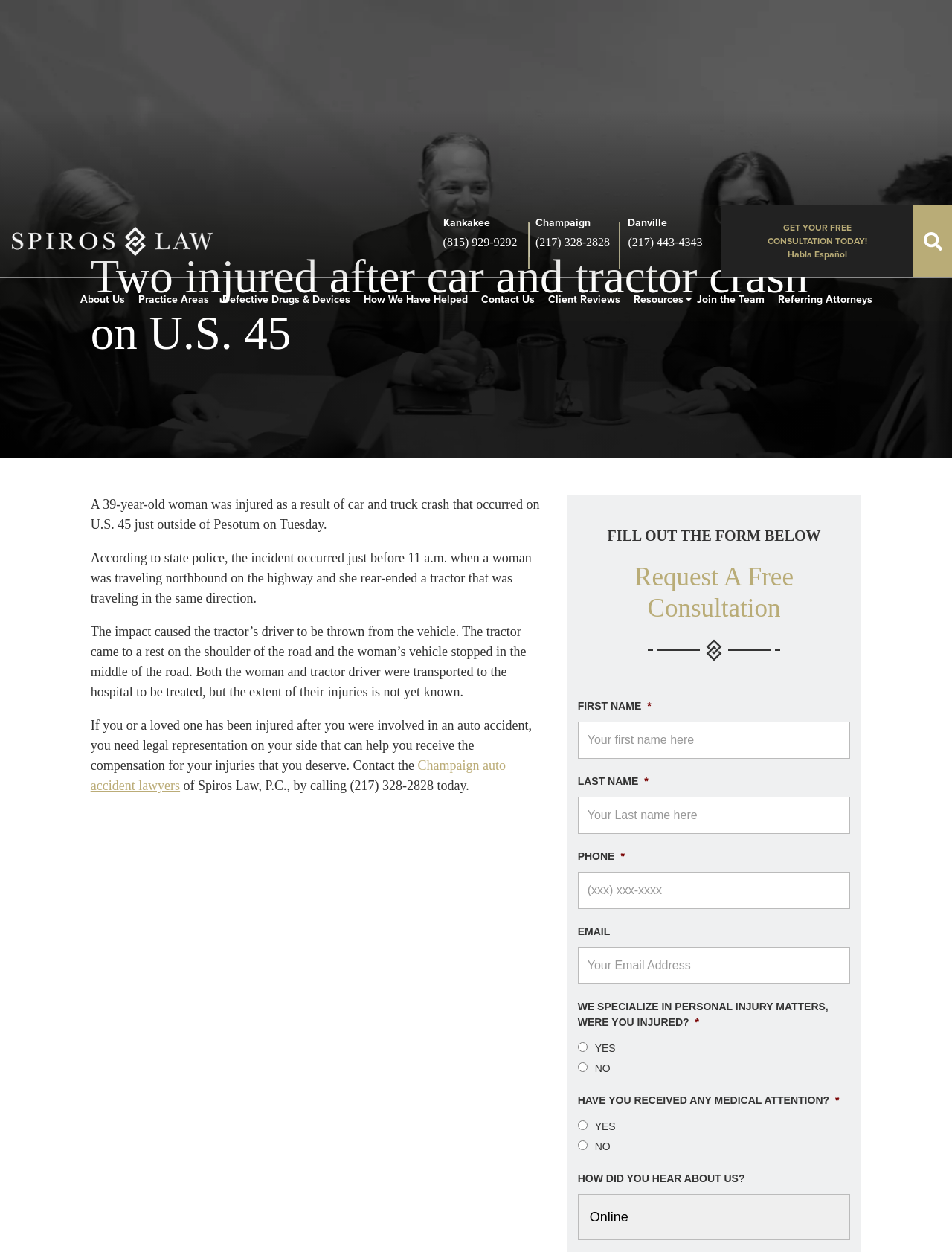Determine the bounding box coordinates of the clickable region to carry out the instruction: "Click the Spiros Law Logo".

[0.012, 0.016, 0.223, 0.042]